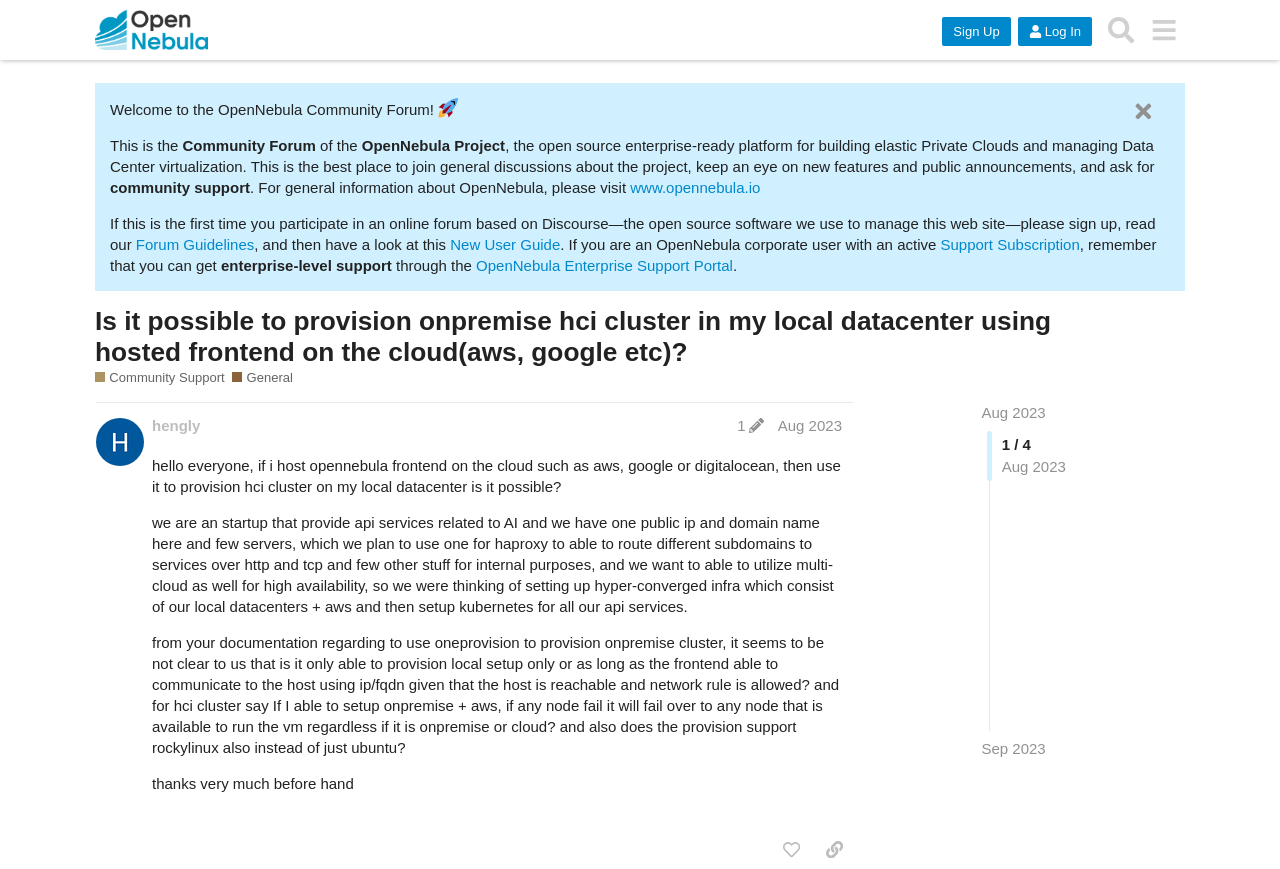Please find the bounding box coordinates of the element that must be clicked to perform the given instruction: "Sign Up". The coordinates should be four float numbers from 0 to 1, i.e., [left, top, right, bottom].

[0.736, 0.02, 0.79, 0.053]